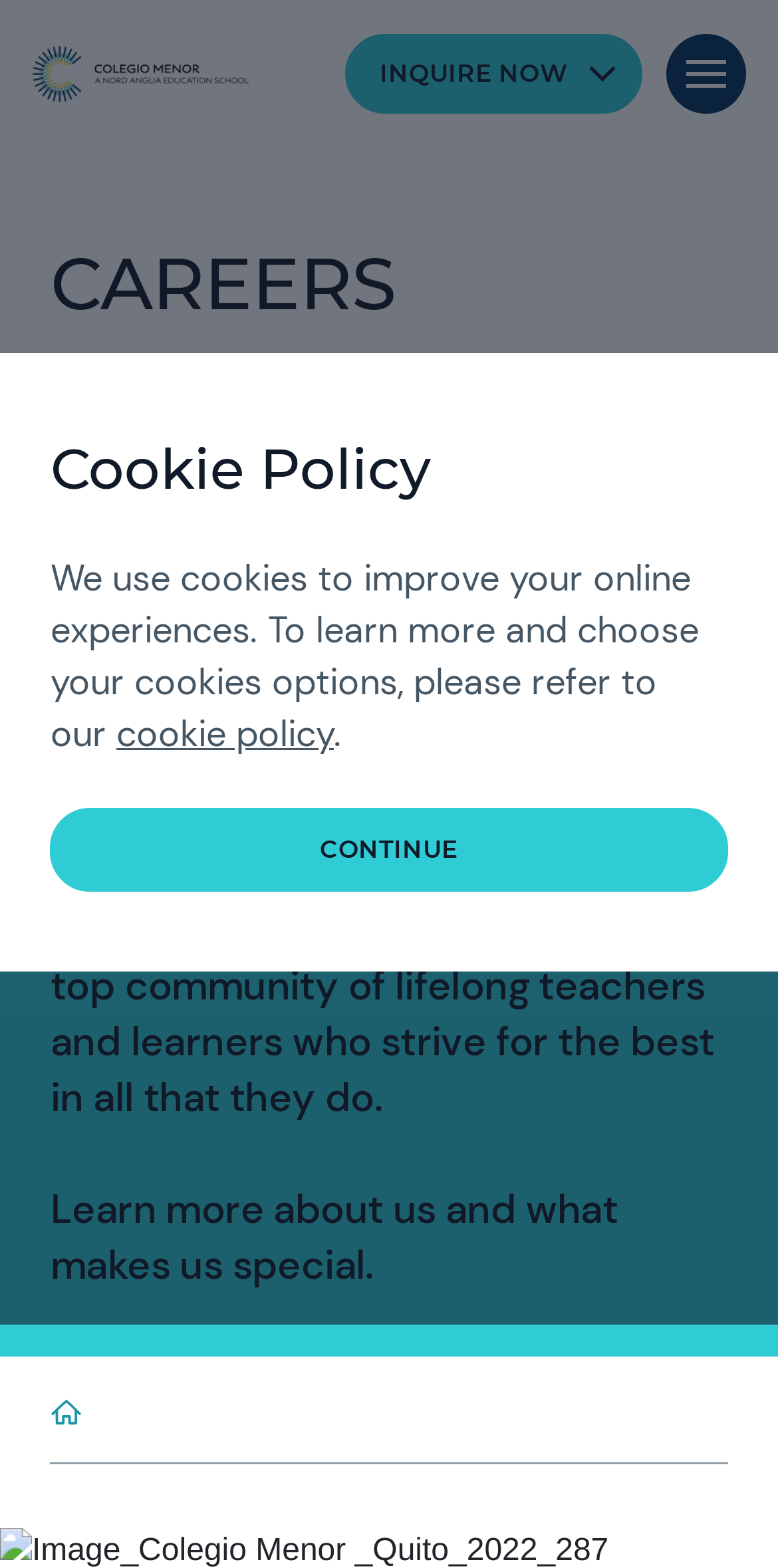Identify the bounding box for the UI element specified in this description: "aria-label="back to homepage"". The coordinates must be four float numbers between 0 and 1, formatted as [left, top, right, bottom].

[0.041, 0.03, 0.362, 0.064]